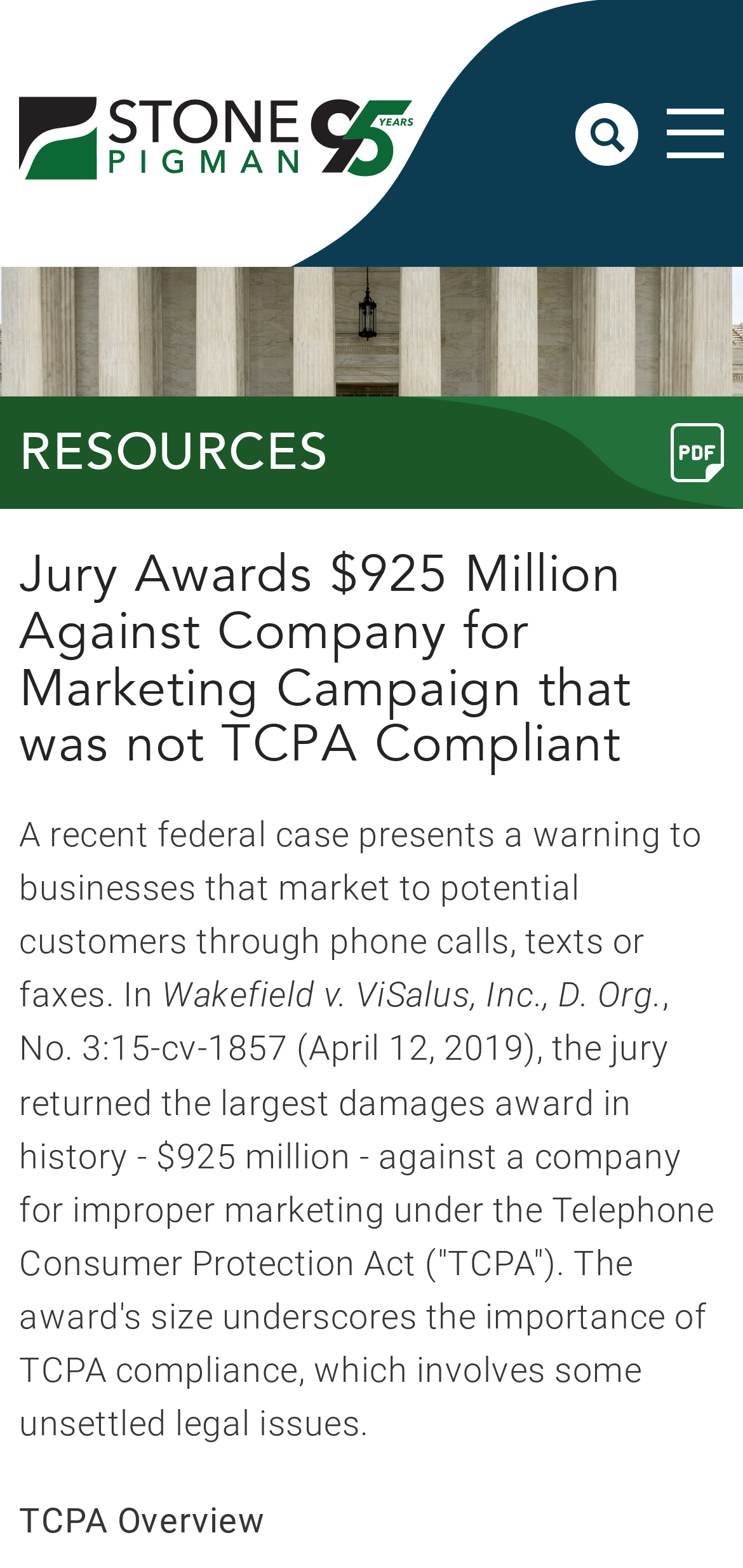Utilize the information from the image to answer the question in detail:
What is the amount of damages awarded in the case?

I found the answer by reading the heading element that says 'Jury Awards $925 Million Against Company for Marketing Campaign that was not TCPA Compliant' which is located in the middle of the webpage.